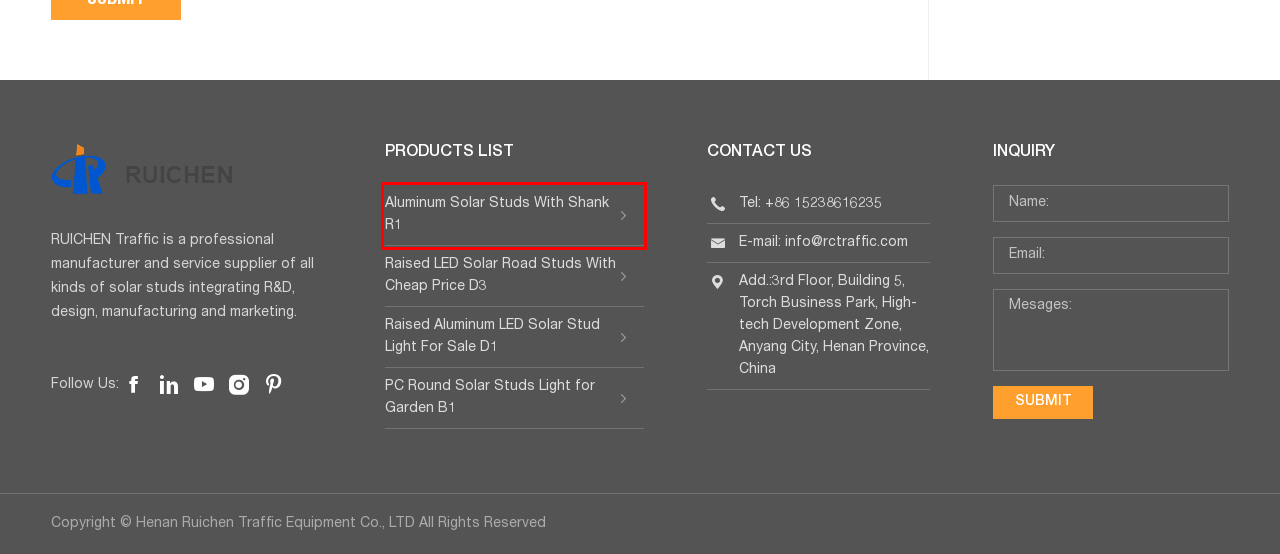You are given a screenshot of a webpage with a red rectangle bounding box around a UI element. Select the webpage description that best matches the new webpage after clicking the element in the bounding box. Here are the candidates:
A. Plastic Solar Road Studs Rate Alibaba-RUICHEN Solar Stud Suppiler
B. Aluminum Solar Studs With Shank R1--RUICHEN Solar Stud Suppiler
C. PC Round Solar Studs Light for Garden B1--RUICHEN Solar Stud Suppiler
D. Led Solar Studs Are Used In Intelligent Crosswalk System--RUICHEN Solar Stud Suppiler
E. Customized Solar Stud Reflector On Discount Amazon-RUICHEN Solar Stud Suppiler
F. Road Stud--RUICHEN Solar Stud Suppiler
G. Raised LED Solar Road Studs With Cheap Price D3--RUICHEN Solar Stud Suppiler
H. Raised Aluminum LED Solar Stud Light For Sale D1--RUICHEN Solar Stud Suppiler

B